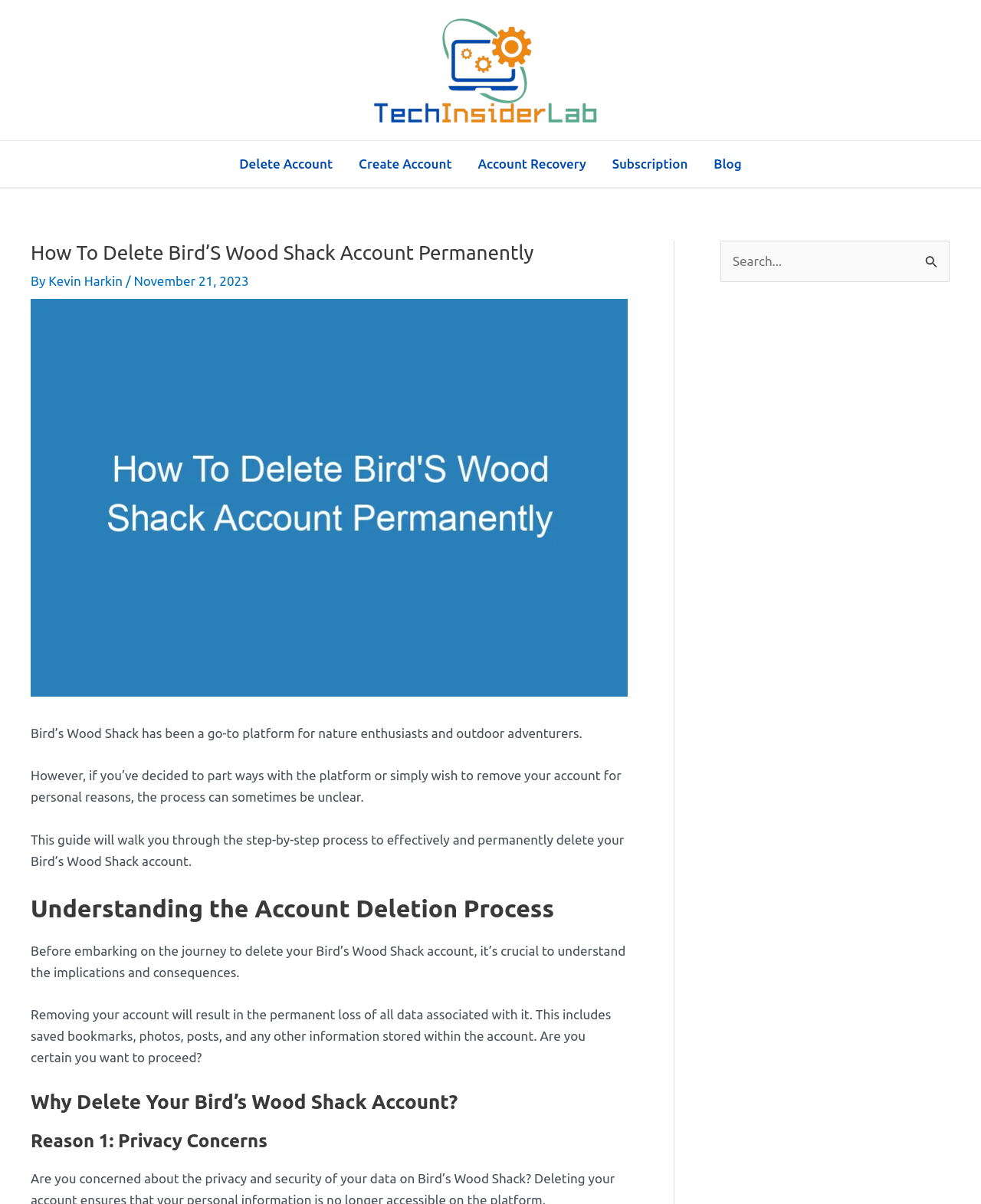Identify the coordinates of the bounding box for the element that must be clicked to accomplish the instruction: "Click the 'Create Account' link".

[0.352, 0.117, 0.474, 0.155]